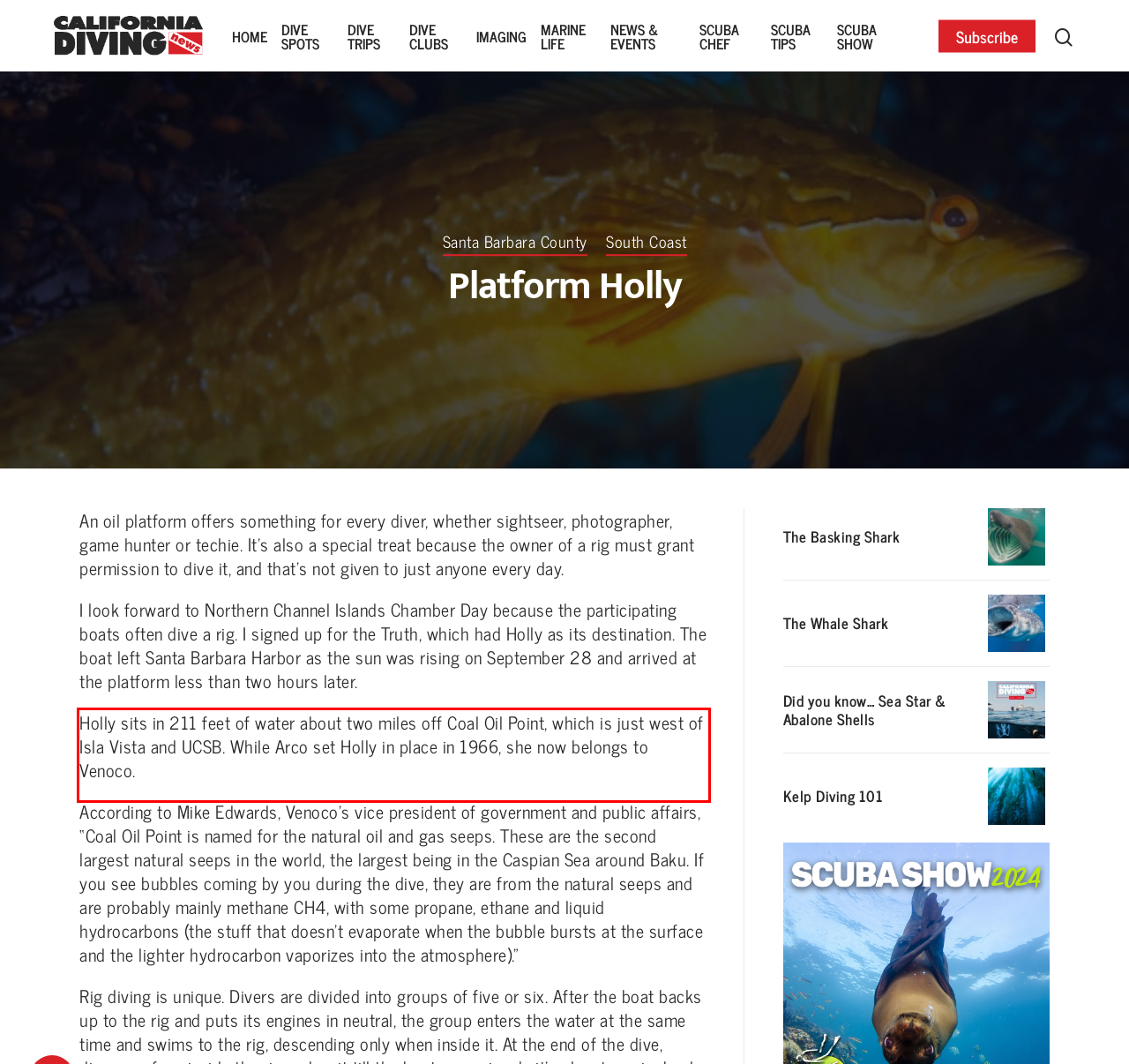You have a screenshot of a webpage, and there is a red bounding box around a UI element. Utilize OCR to extract the text within this red bounding box.

Holly sits in 211 feet of water about two miles off Coal Oil Point, which is just west of Isla Vista and UCSB. While Arco set Holly in place in 1966, she now belongs to Venoco.